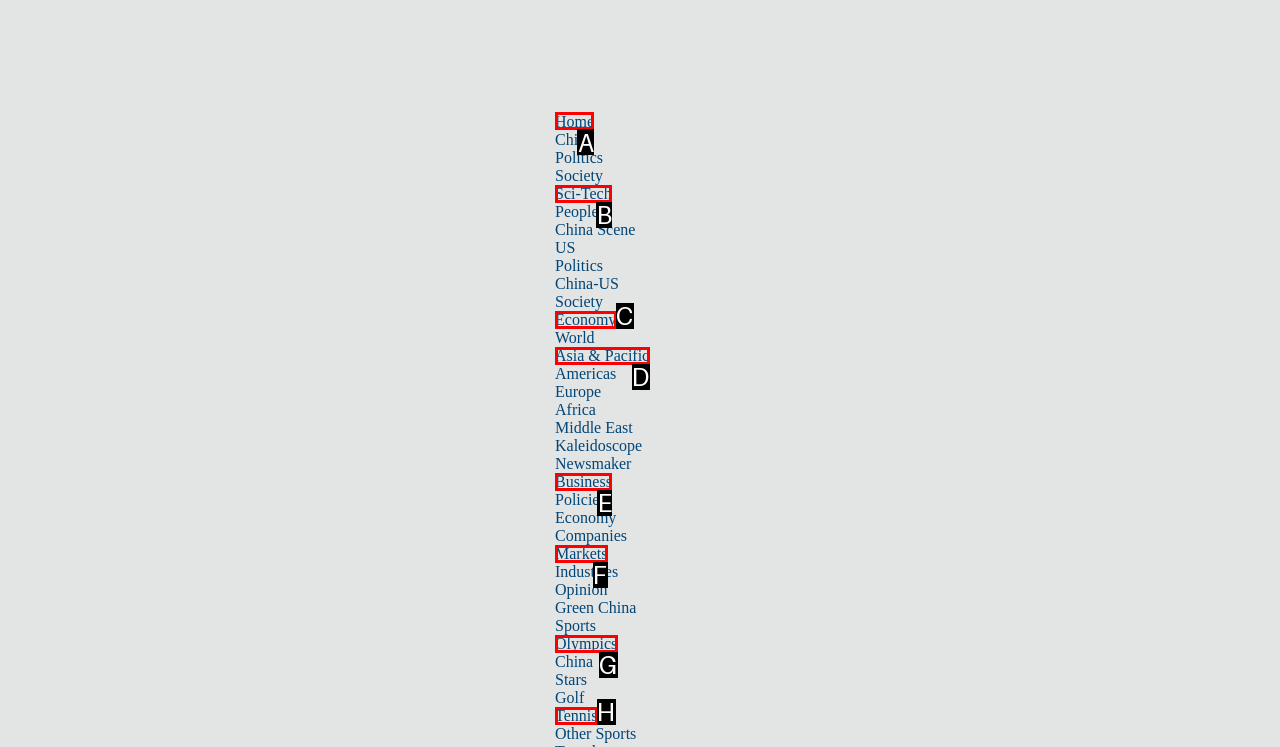From the given choices, which option should you click to complete this task: Click on the 'Home' link? Answer with the letter of the correct option.

A